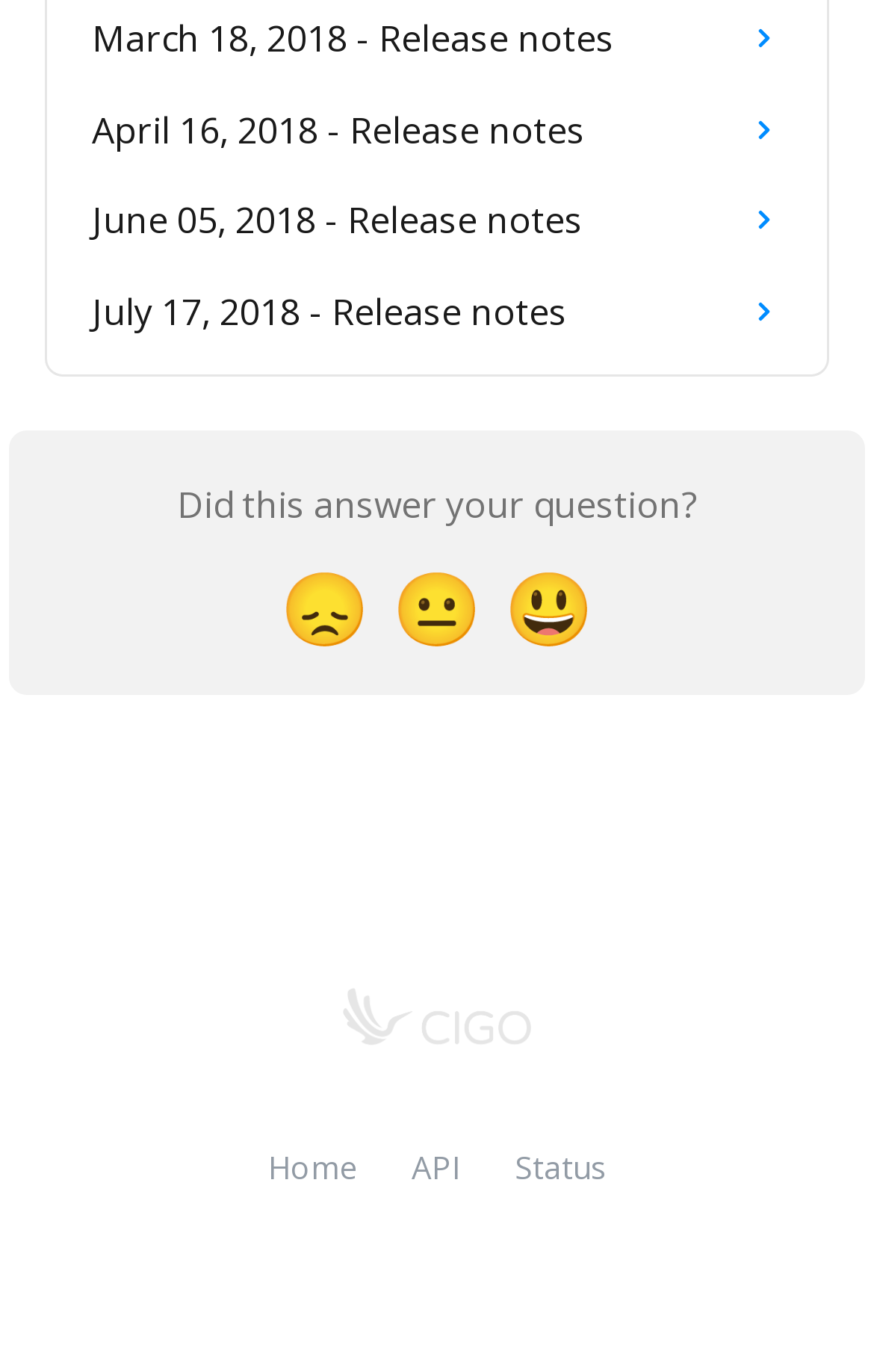What is the purpose of the Knowledge Center link?
Could you answer the question with a detailed and thorough explanation?

The Knowledge Center link, which includes an image and text 'Knowledge Center | Cigo Tracker', is provided to allow users to access a knowledge base or documentation related to Cigo Tracker.